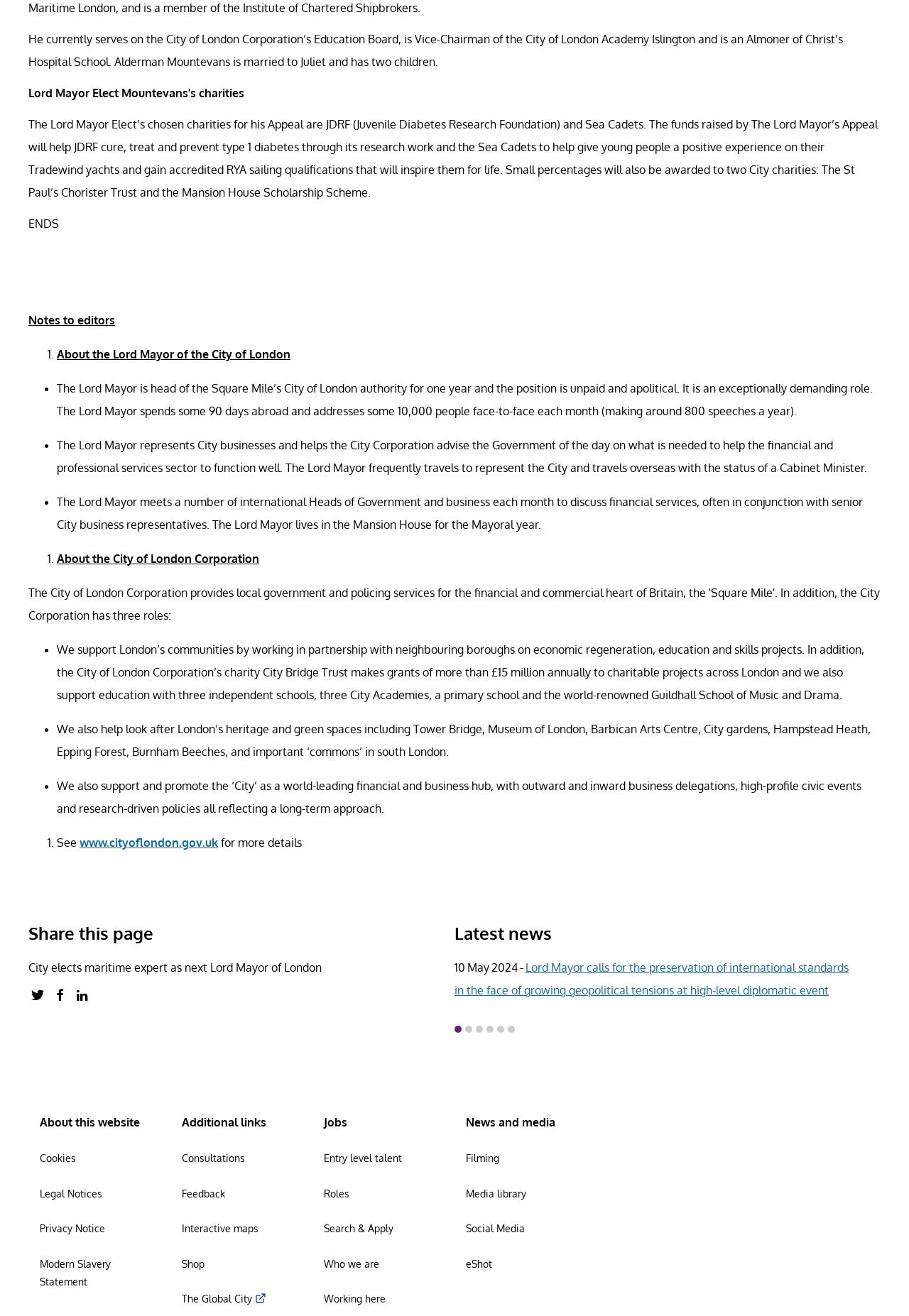Use the details in the image to answer the question thoroughly: 
What is the role of the Lord Mayor?

The webpage states that the Lord Mayor is head of the Square Mile's City of London authority for one year and the position is unpaid and apolitical.